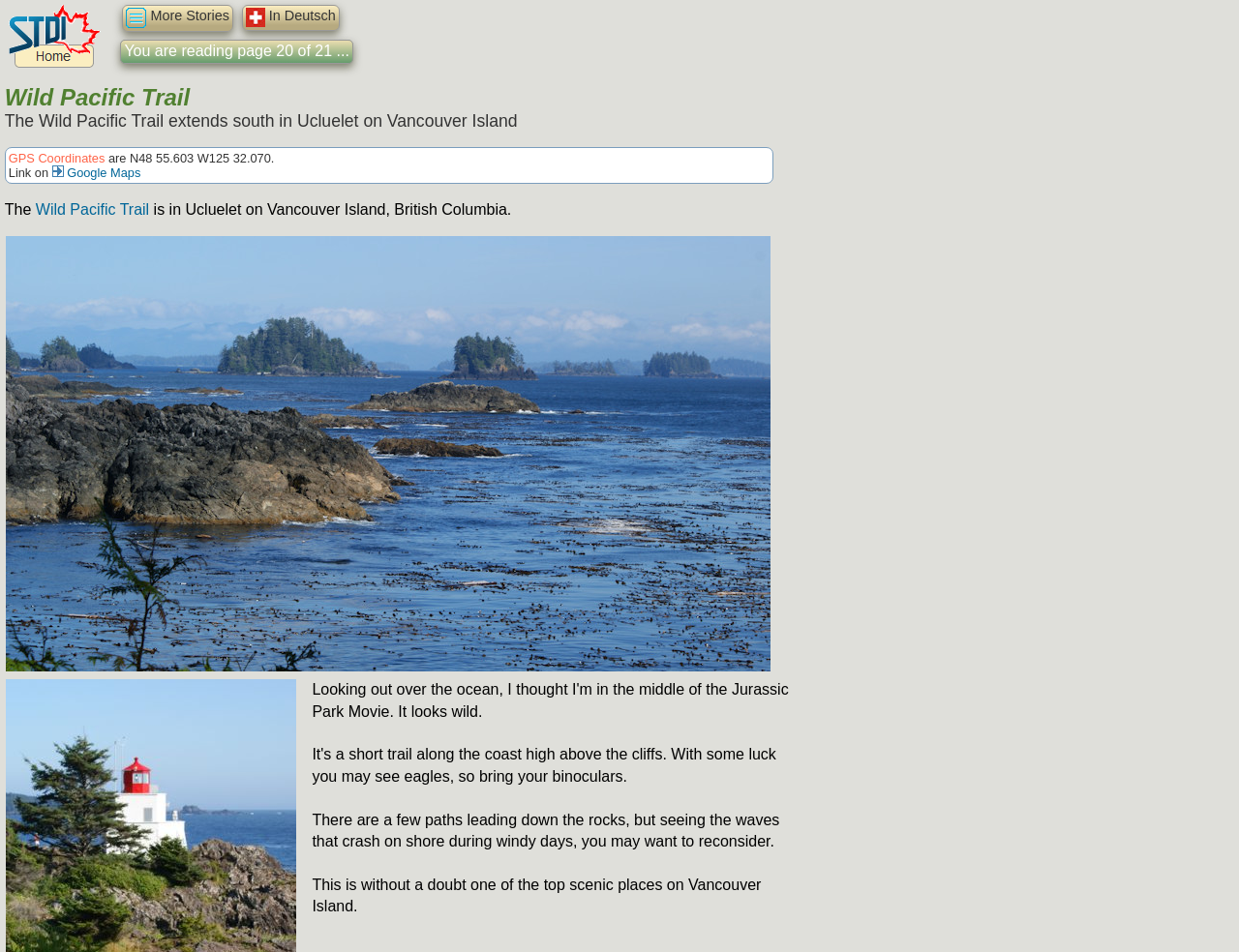Locate the bounding box of the UI element based on this description: "Wild Pacific Trail". Provide four float numbers between 0 and 1 as [left, top, right, bottom].

[0.029, 0.211, 0.12, 0.228]